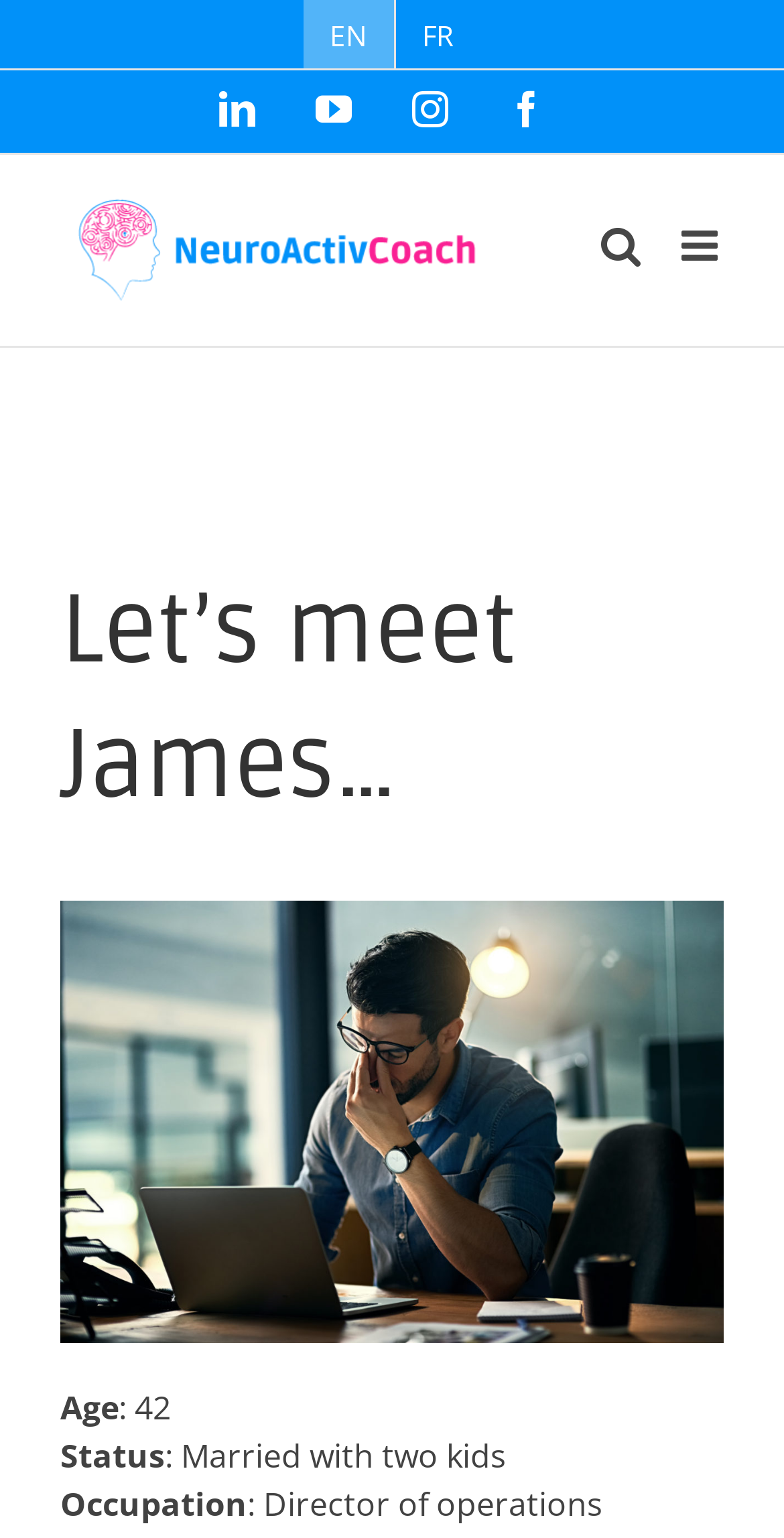Review the image closely and give a comprehensive answer to the question: How many navigation links are present in the secondary menu?

The webpage has two navigation links, namely 'EN' and 'FR', which are present in the secondary menu.